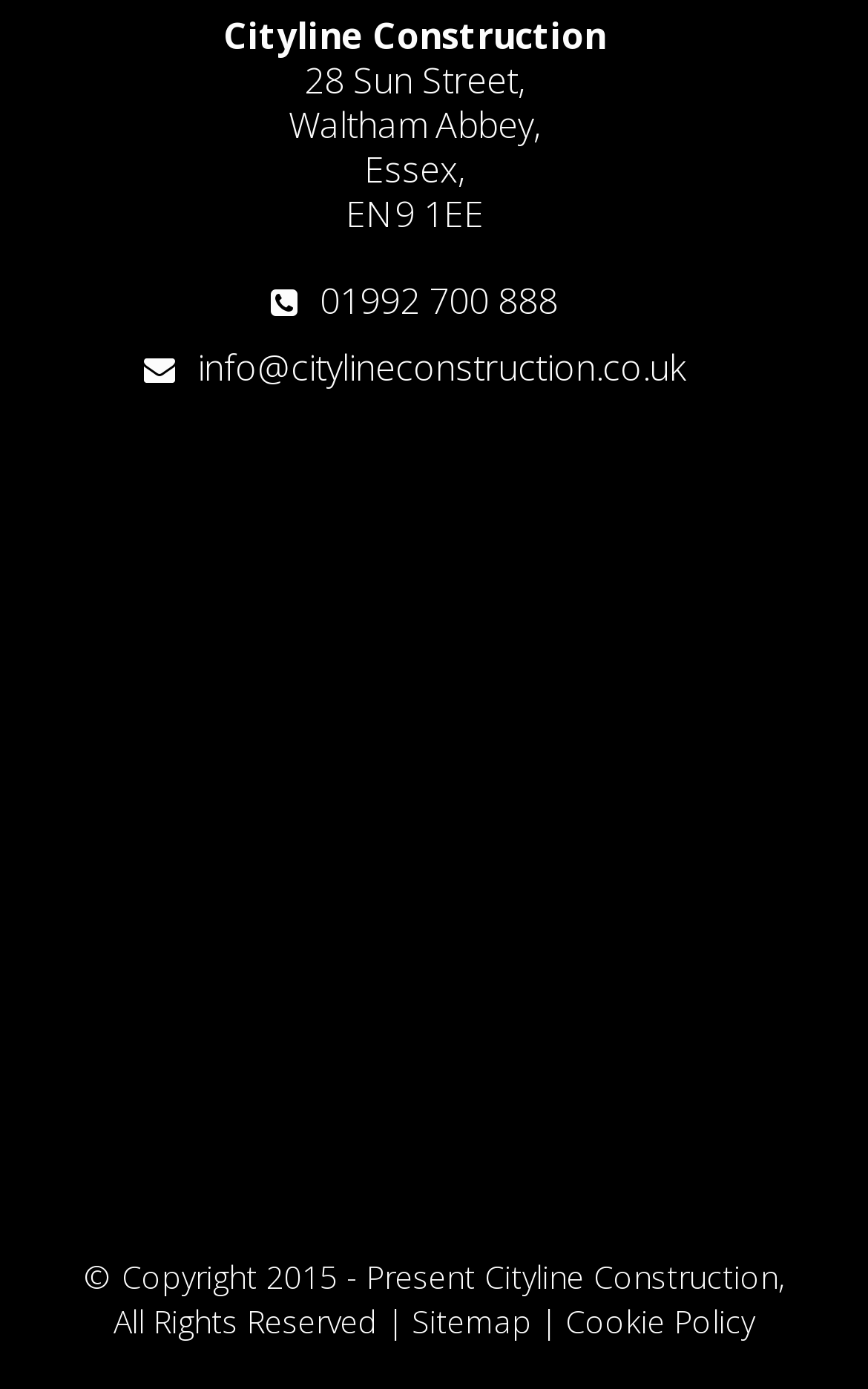Identify the bounding box coordinates for the UI element described by the following text: "accept cookies". Provide the coordinates as four float numbers between 0 and 1, in the format [left, top, right, bottom].

None